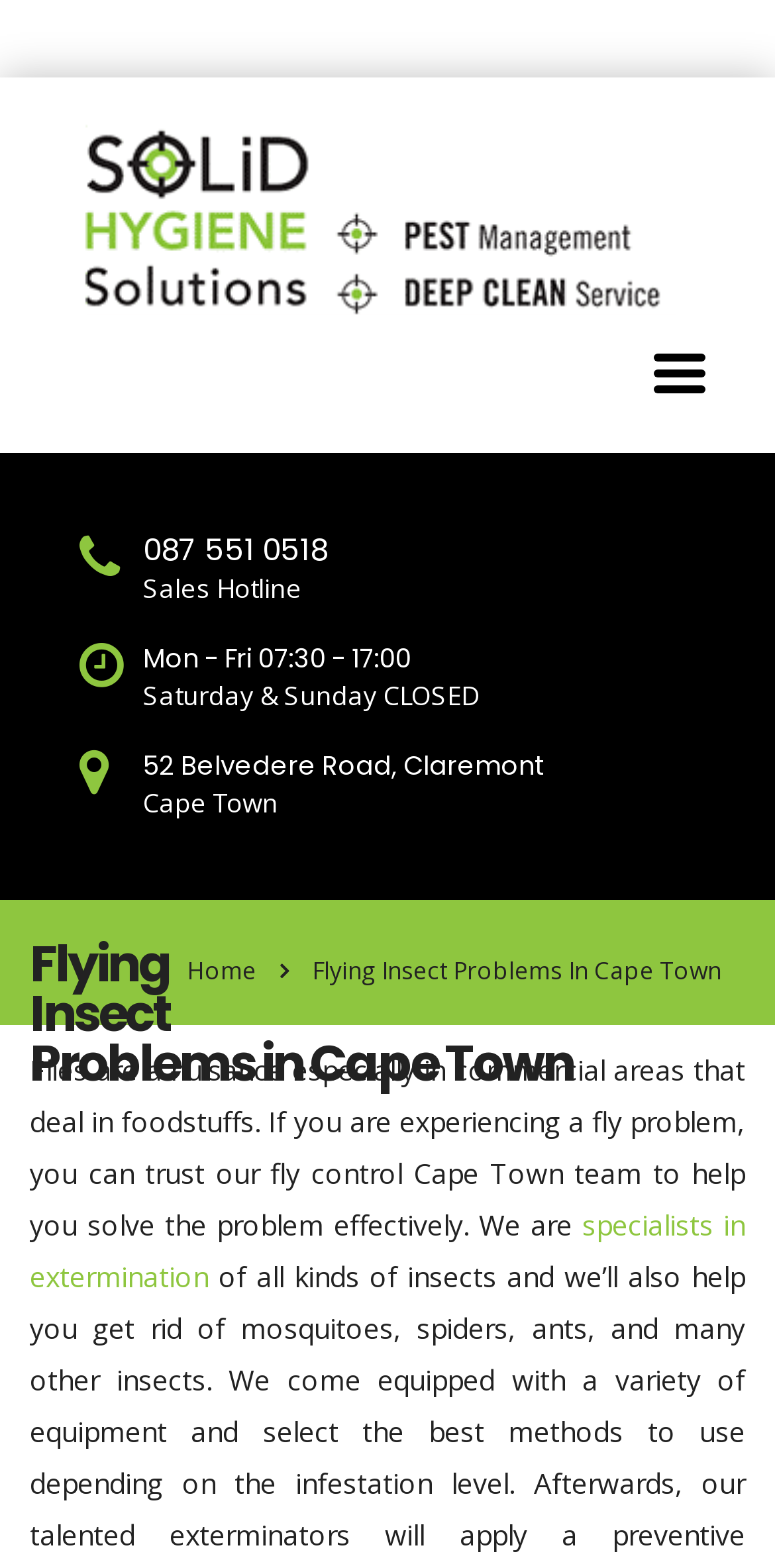What is the phone number for sales hotline? Look at the image and give a one-word or short phrase answer.

087 551 0518